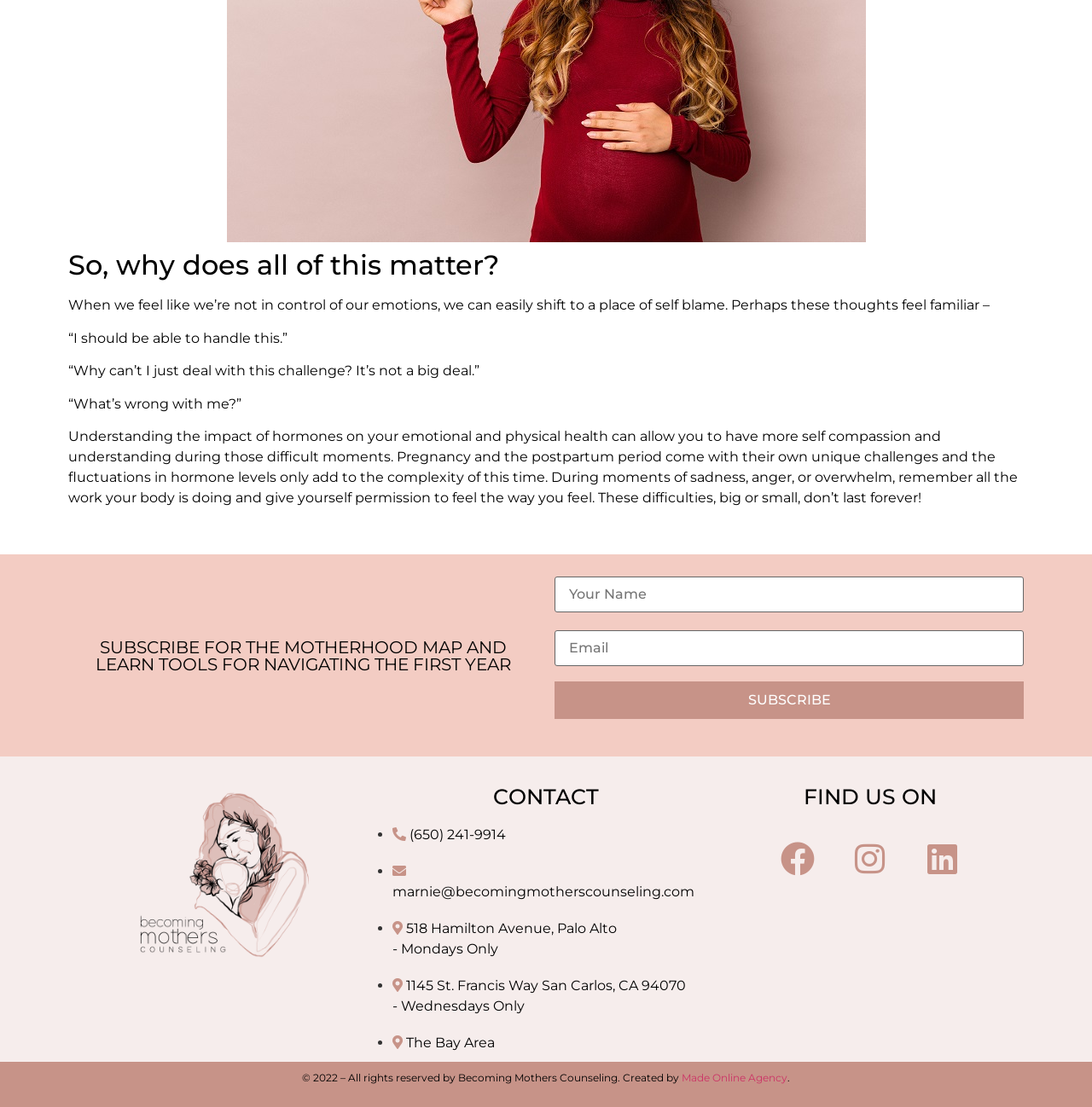Identify the bounding box coordinates of the clickable region required to complete the instruction: "Contact via phone number". The coordinates should be given as four float numbers within the range of 0 and 1, i.e., [left, top, right, bottom].

[0.359, 0.747, 0.463, 0.761]